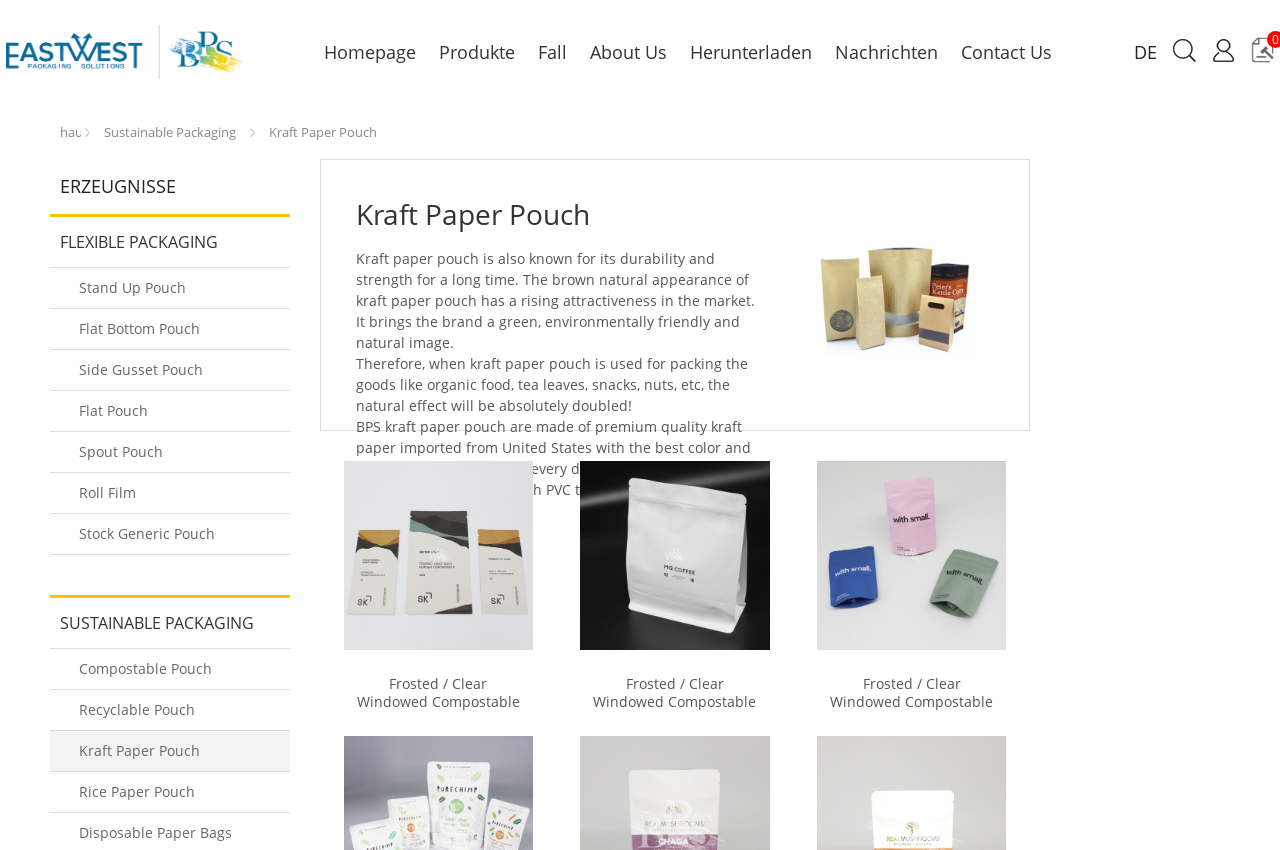Respond to the question below with a single word or phrase: What is the feature of Frosted / Clear Windowed Compostable Pouch?

Zipper Reclosure